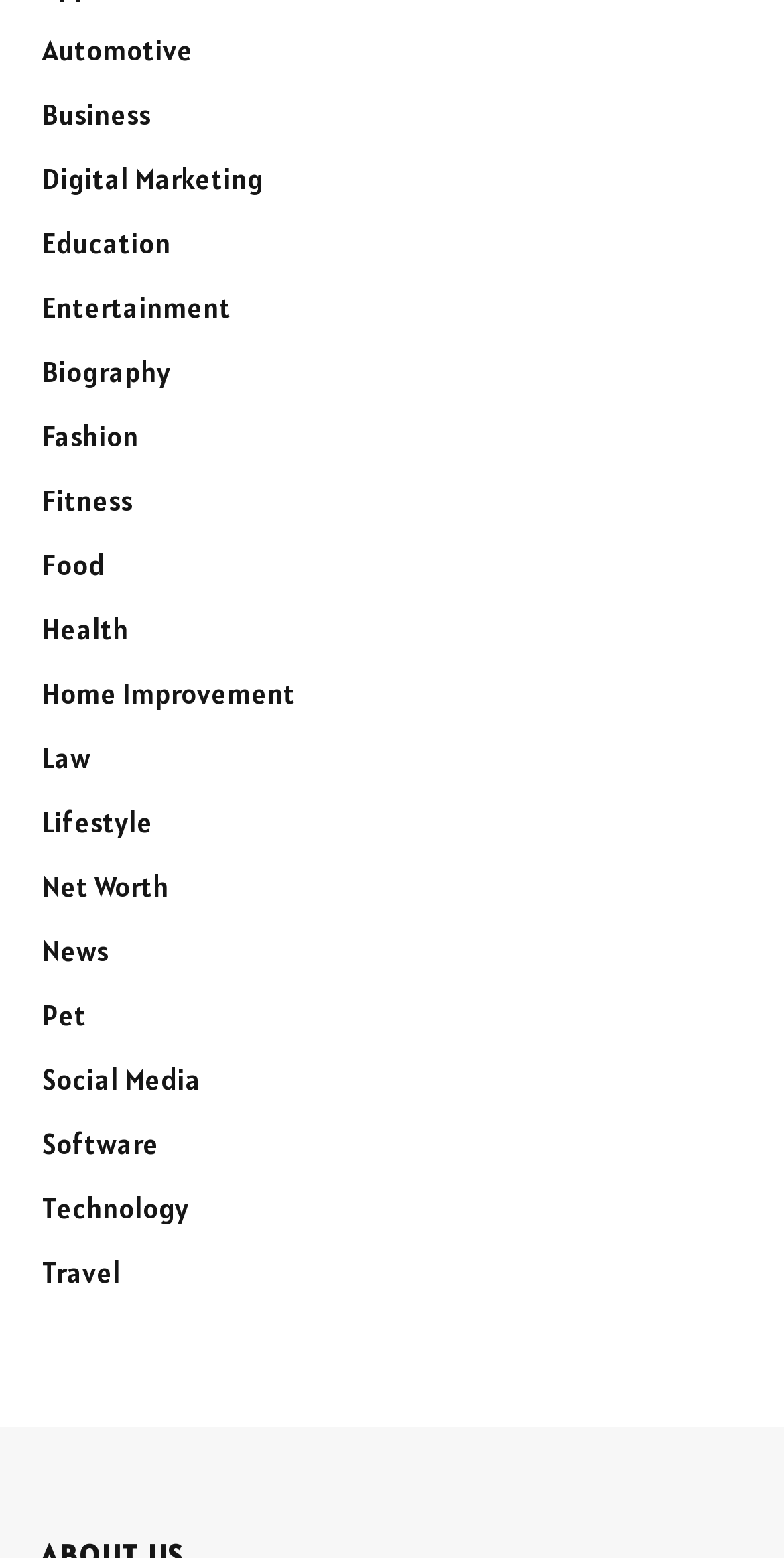Provide a single word or phrase to answer the given question: 
What is the first category listed?

Automotive